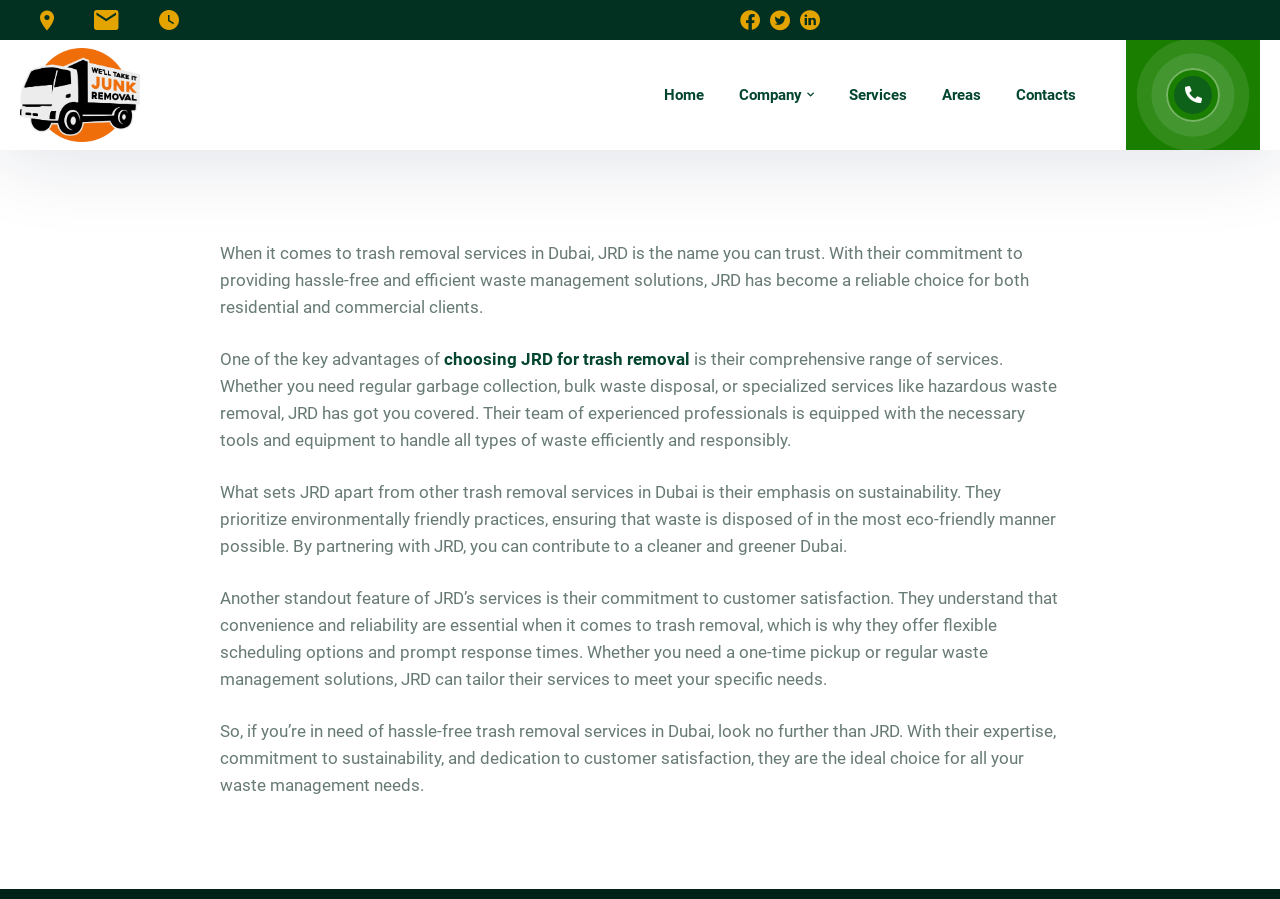Provide the bounding box for the UI element matching this description: "title="Junk Removal Service UAE"".

[0.016, 0.044, 0.109, 0.167]